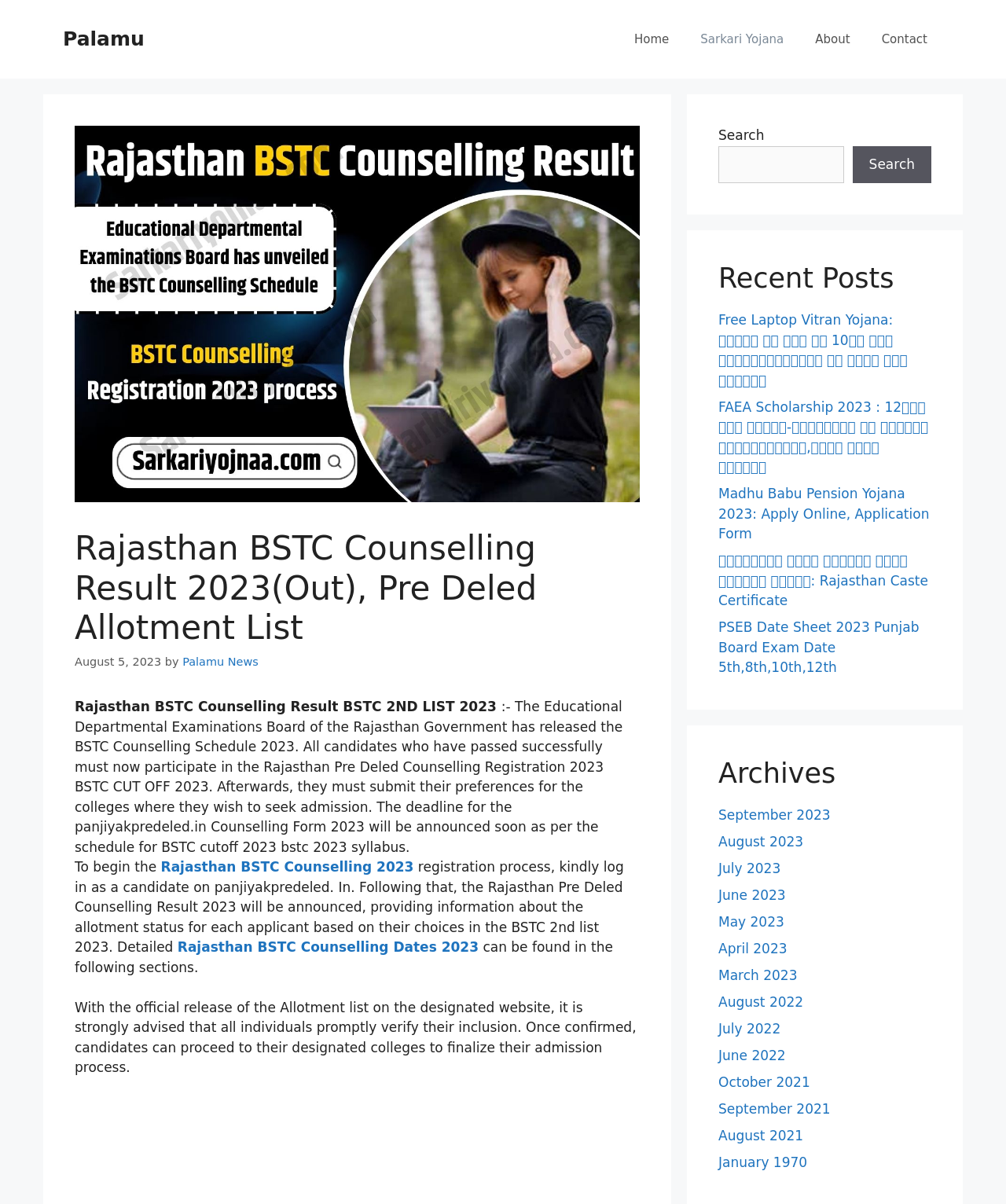How can candidates begin the registration process?
Look at the image and construct a detailed response to the question.

The answer can be found in the paragraph that explains the registration process. It states that to begin the registration process, candidates must log in as a candidate on the website panjiyakpredeled.in.